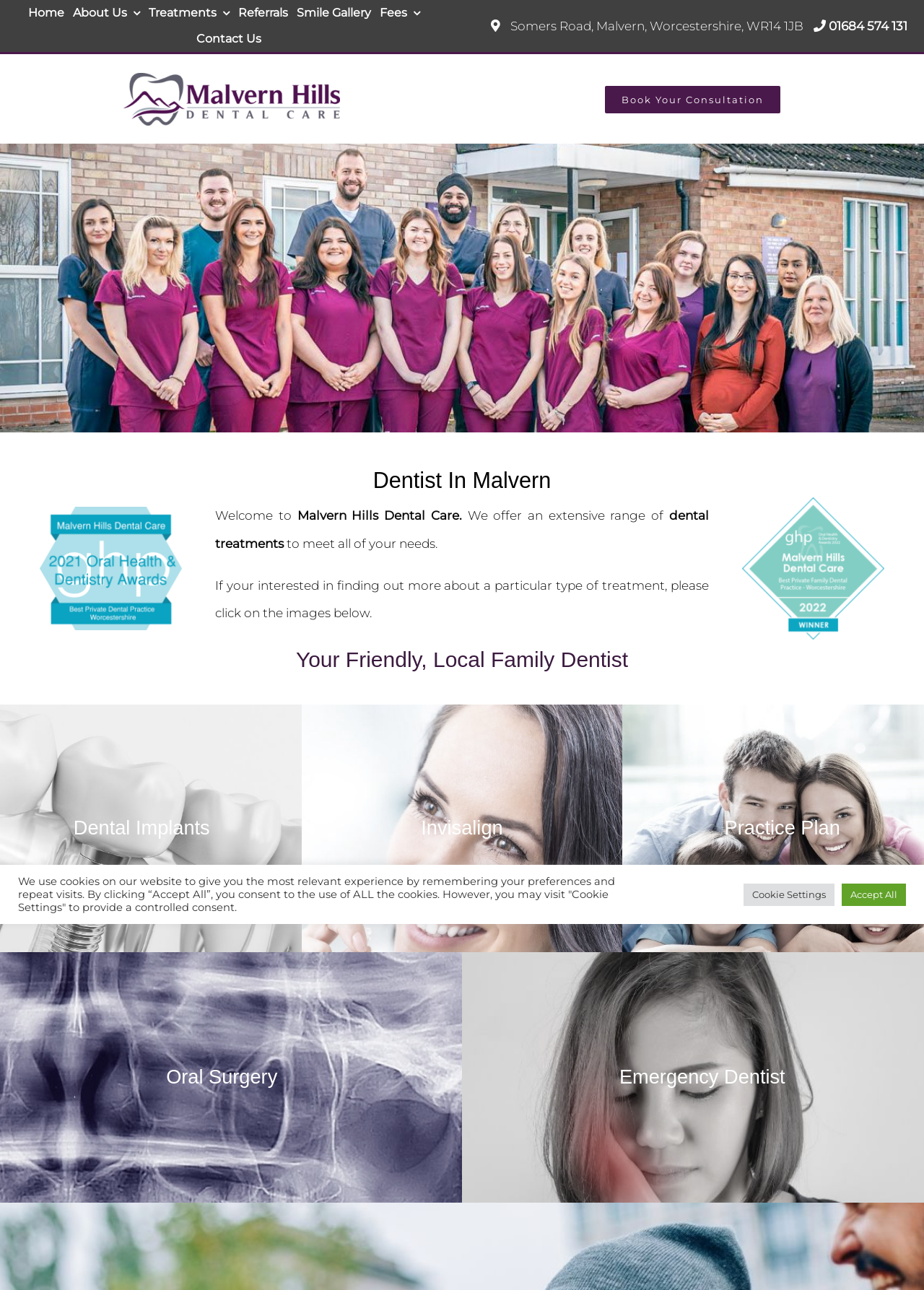Please answer the following question as detailed as possible based on the image: 
What is one of the dental treatments offered?

I found this information by looking at the heading element on the webpage, which is located in the lower middle part of the page and has a bounding box of [0.327, 0.633, 0.673, 0.652]. The text reads 'Invisalign'.